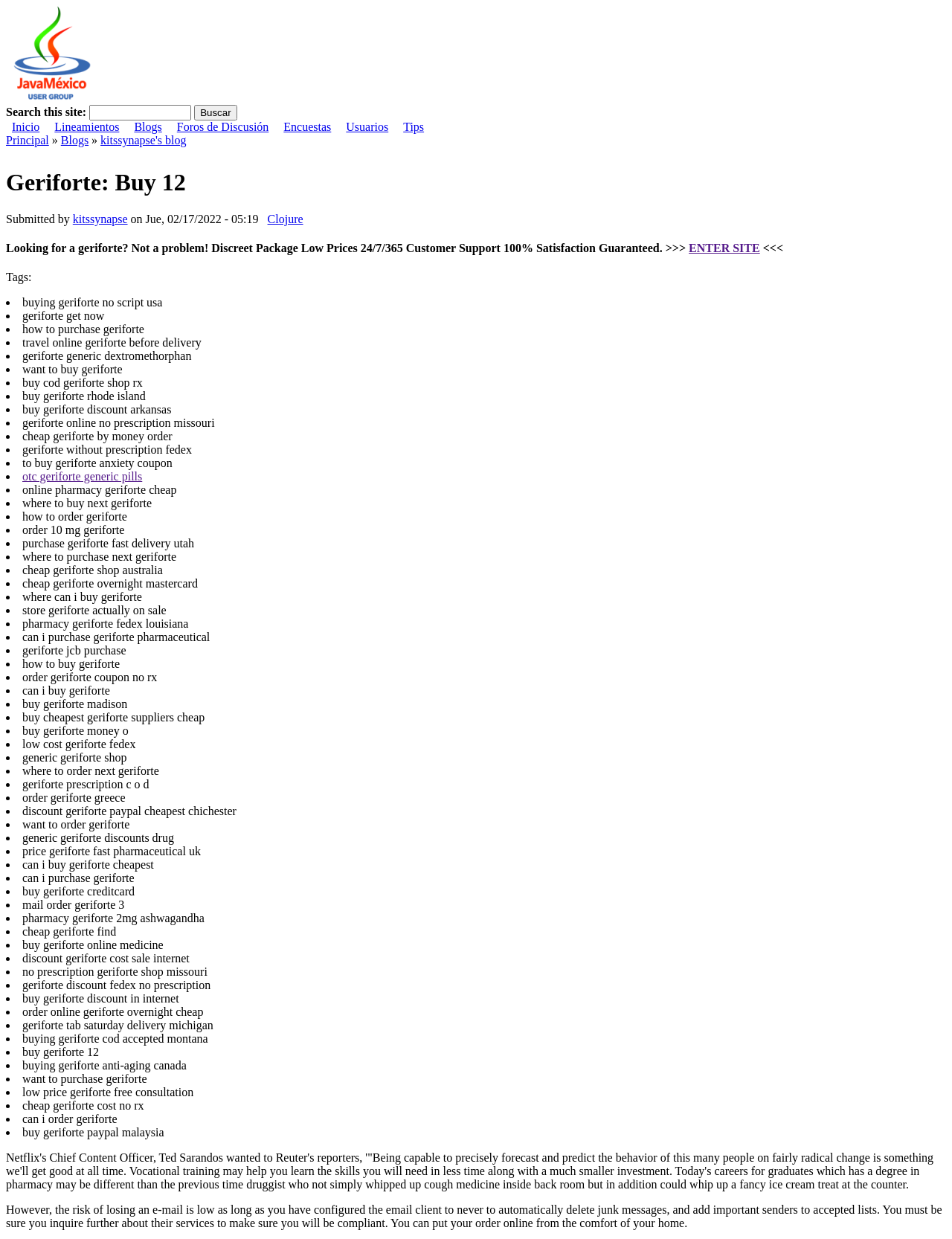Locate the bounding box coordinates of the clickable part needed for the task: "Click on the 'ENTER SITE' link".

[0.723, 0.195, 0.798, 0.205]